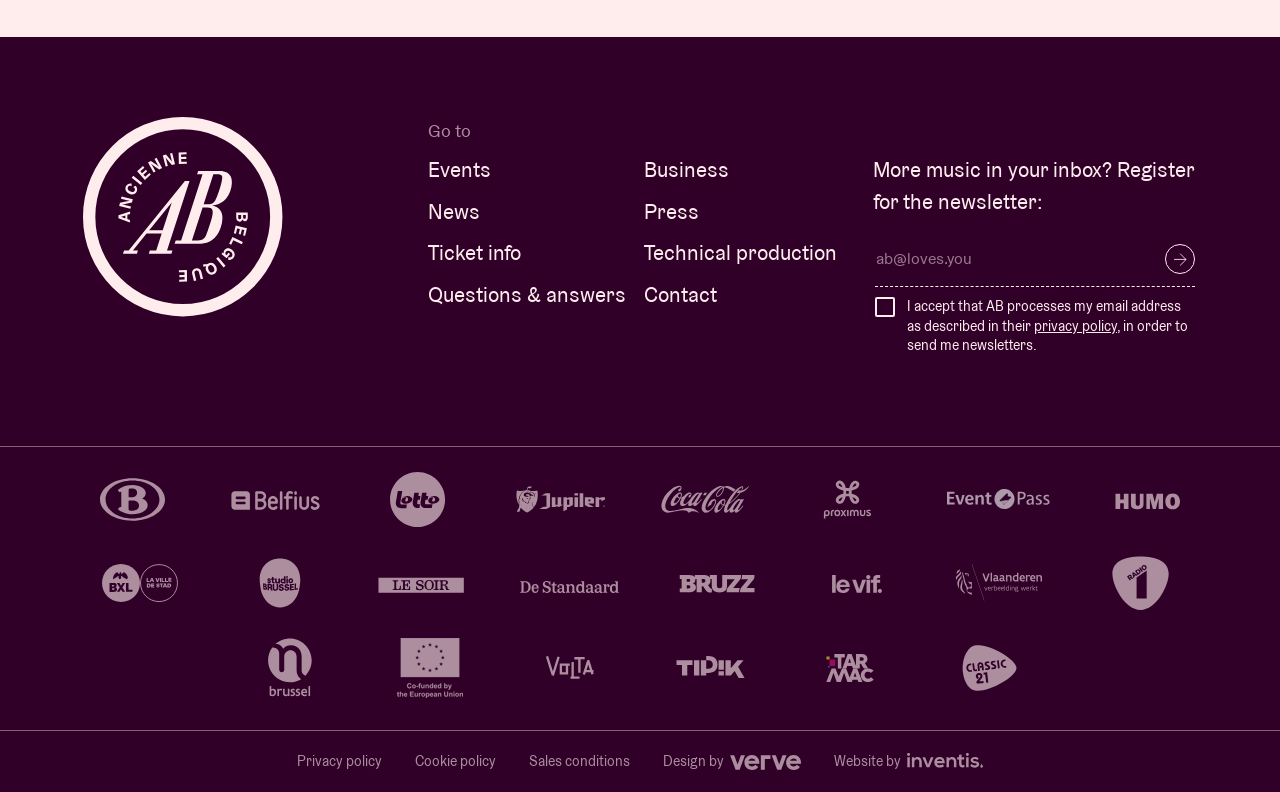Please specify the bounding box coordinates of the area that should be clicked to accomplish the following instruction: "Visit Ancienne Belgique". The coordinates should consist of four float numbers between 0 and 1, i.e., [left, top, right, bottom].

[0.064, 0.148, 0.221, 0.4]